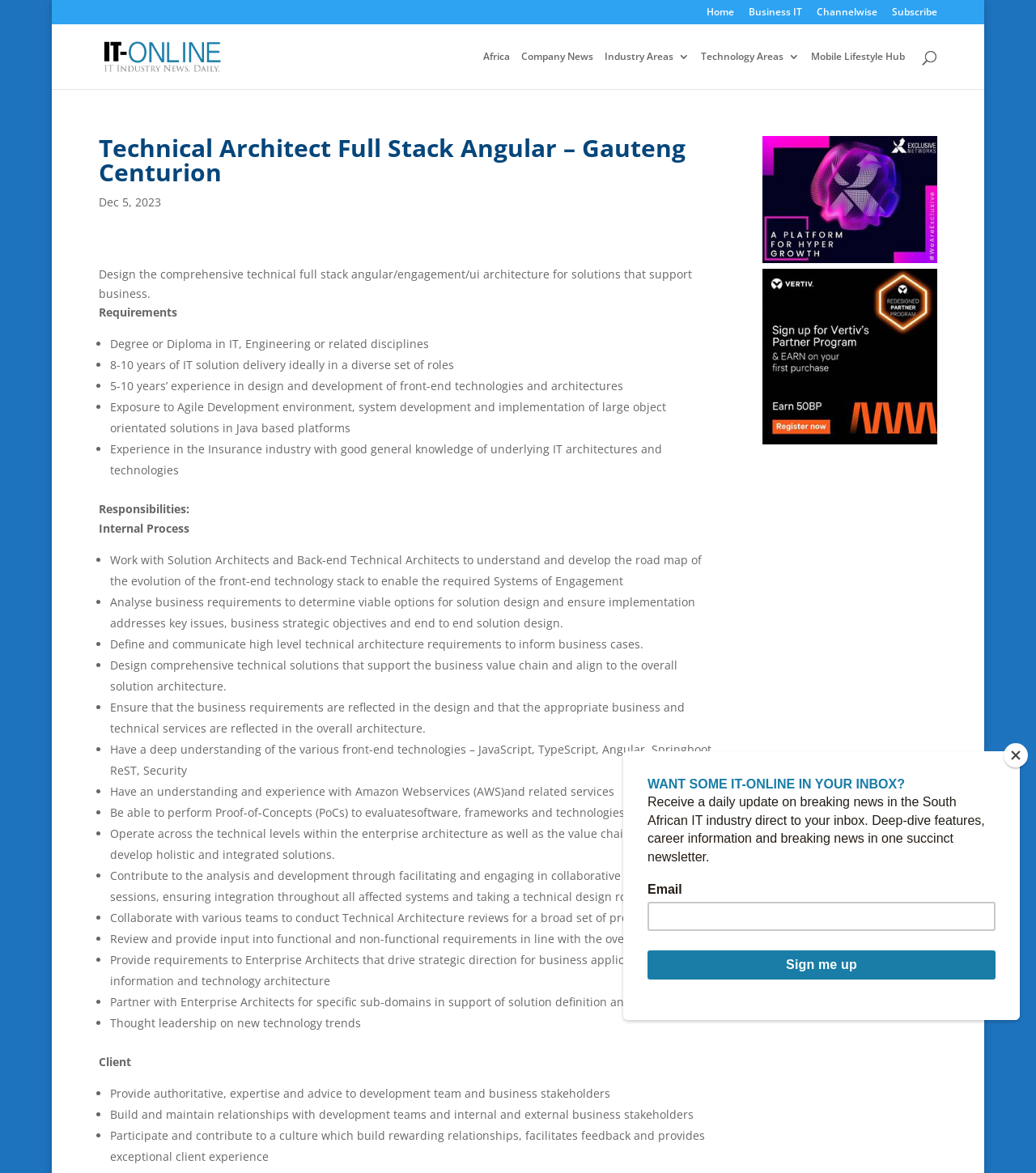Find the bounding box coordinates for the area you need to click to carry out the instruction: "Click on Subscribe". The coordinates should be four float numbers between 0 and 1, indicated as [left, top, right, bottom].

[0.861, 0.006, 0.905, 0.021]